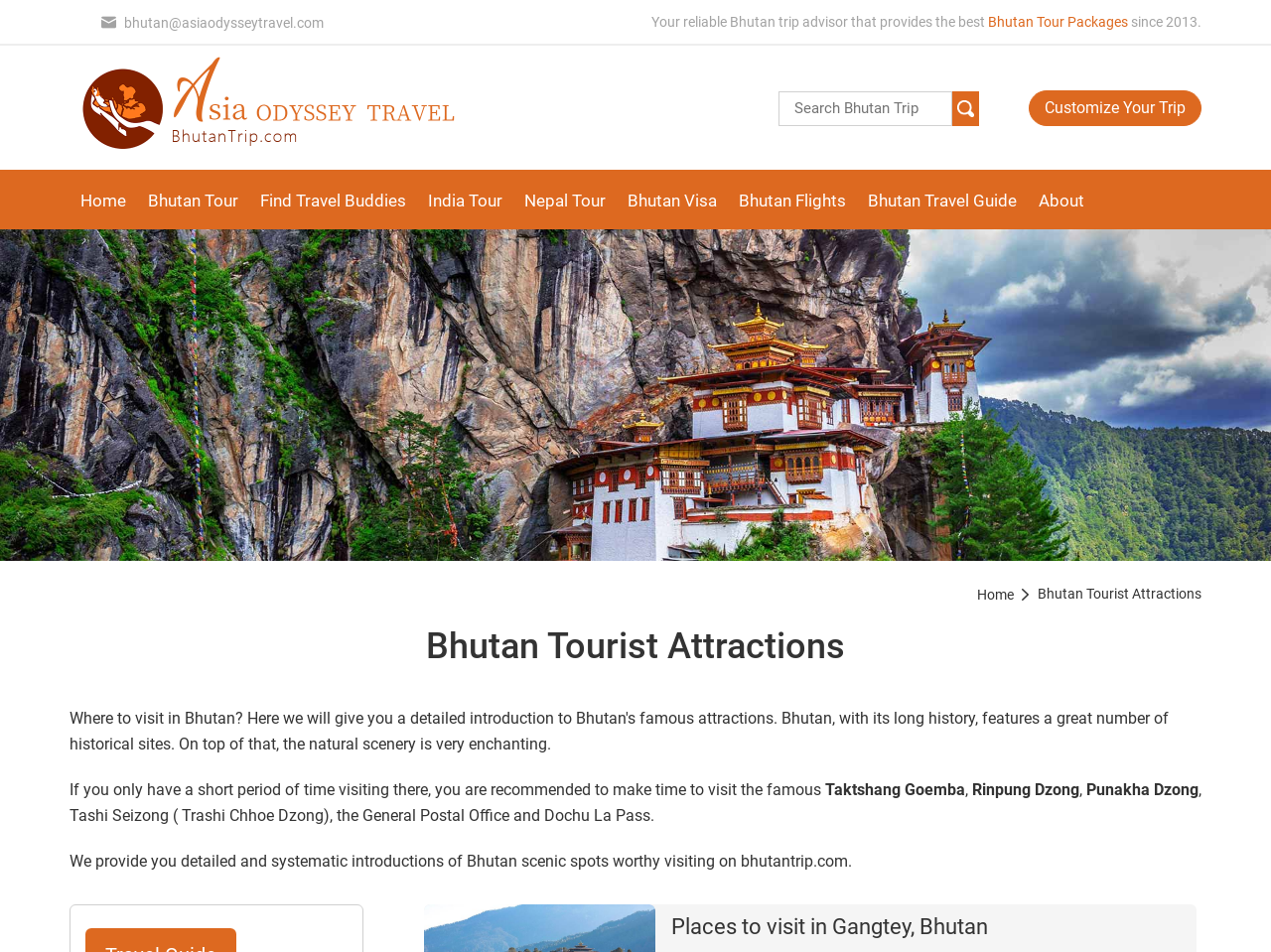Can you determine the bounding box coordinates of the area that needs to be clicked to fulfill the following instruction: "Search for Bhutan trip"?

[0.612, 0.096, 0.749, 0.132]